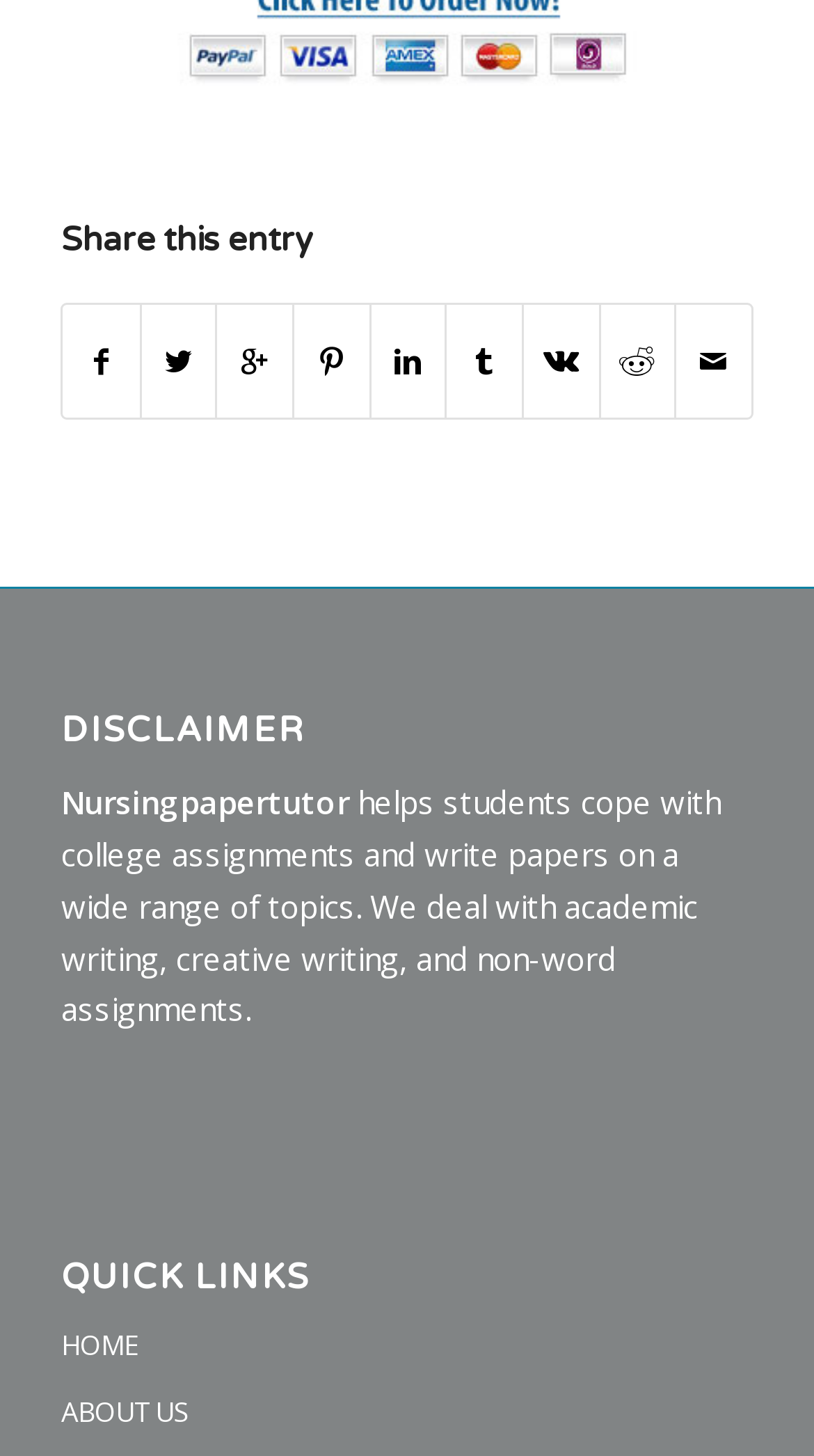Show the bounding box coordinates for the element that needs to be clicked to execute the following instruction: "Share this entry". Provide the coordinates in the form of four float numbers between 0 and 1, i.e., [left, top, right, bottom].

[0.075, 0.154, 0.925, 0.179]